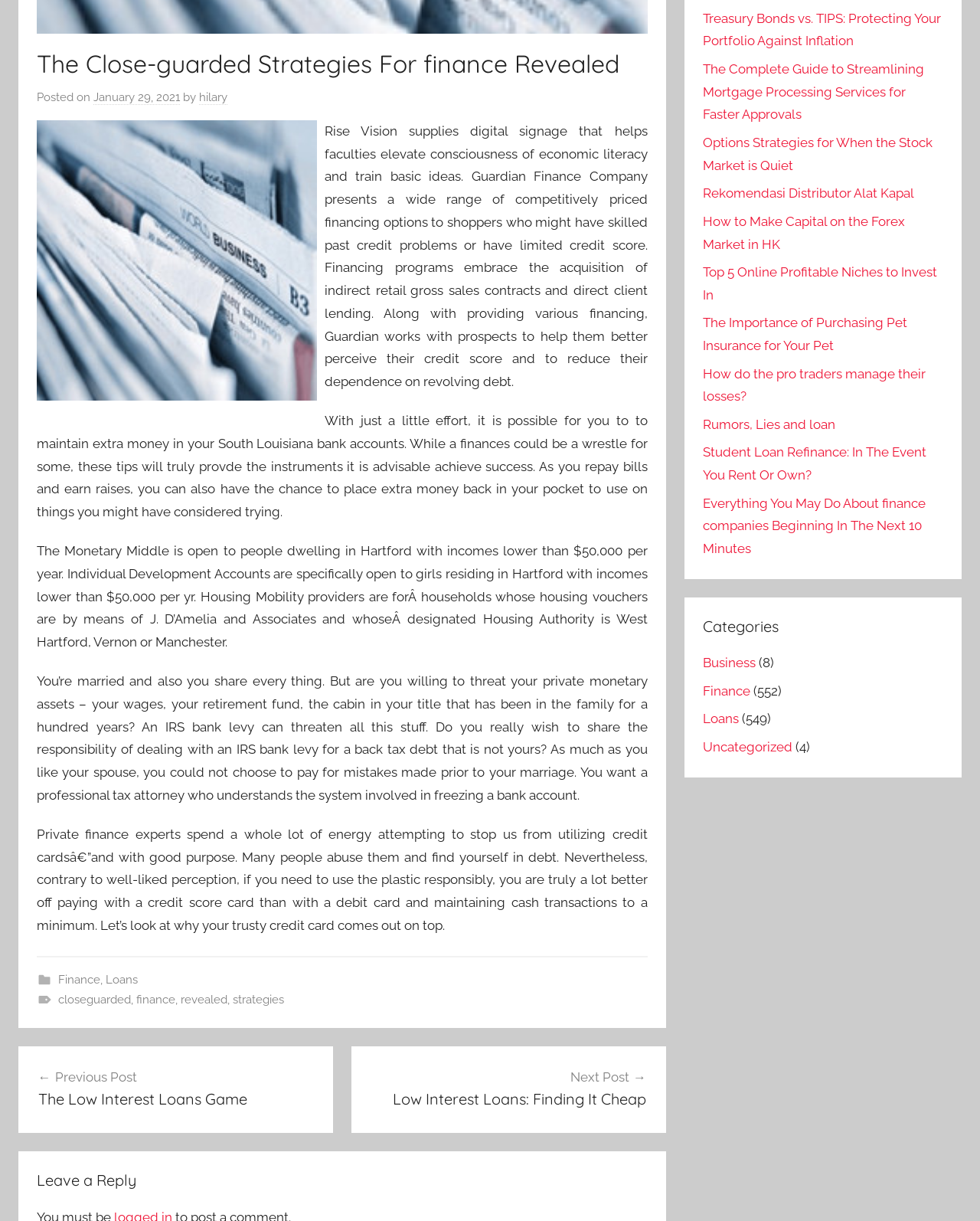Bounding box coordinates are to be given in the format (top-left x, top-left y, bottom-right x, bottom-right y). All values must be floating point numbers between 0 and 1. Provide the bounding box coordinate for the UI element described as: Rekomendasi Distributor Alat Kapal

[0.717, 0.152, 0.932, 0.165]